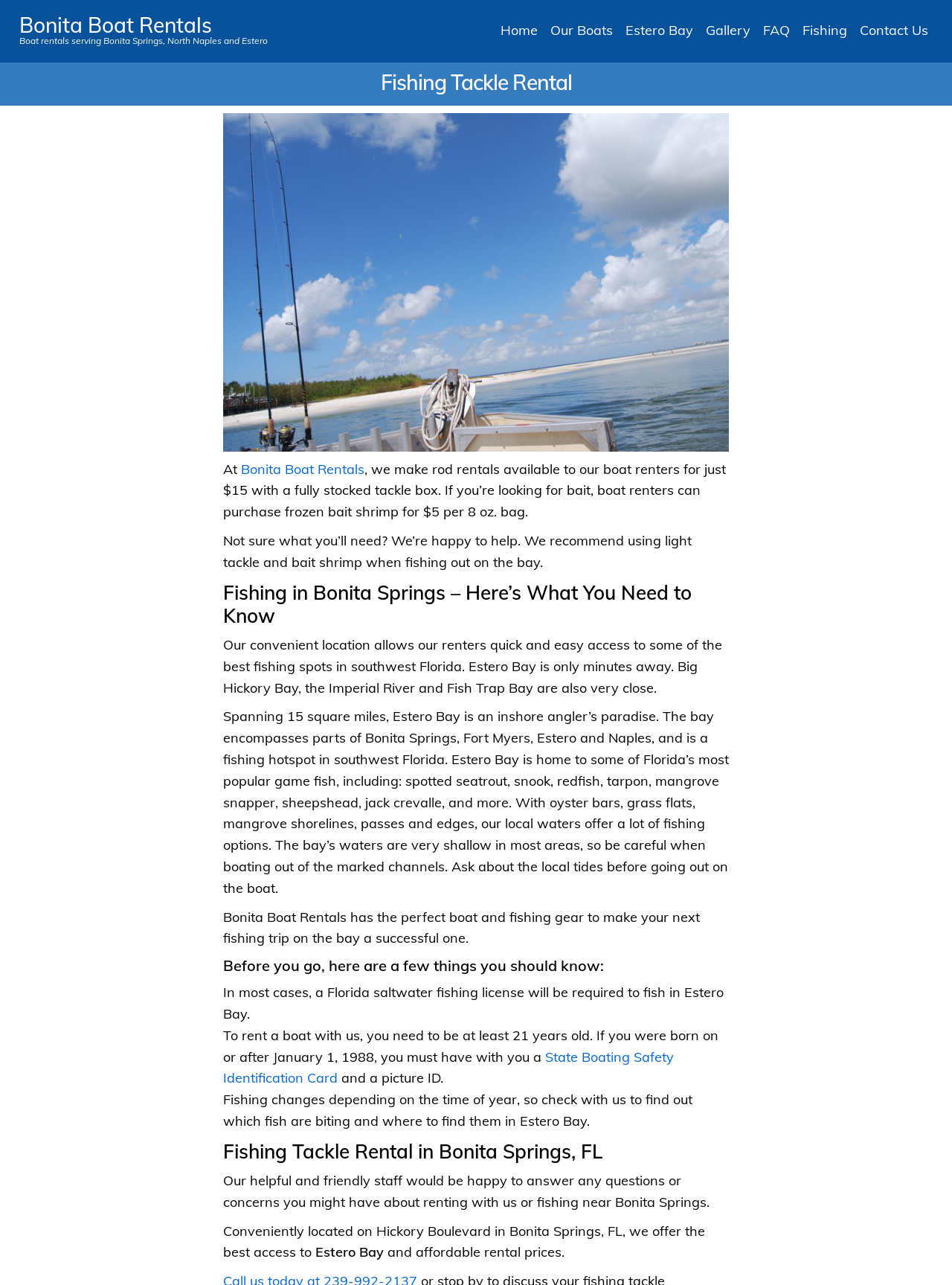Please identify the bounding box coordinates of the clickable region that I should interact with to perform the following instruction: "Click on 'Bonita Boat Rentals'". The coordinates should be expressed as four float numbers between 0 and 1, i.e., [left, top, right, bottom].

[0.253, 0.358, 0.383, 0.372]